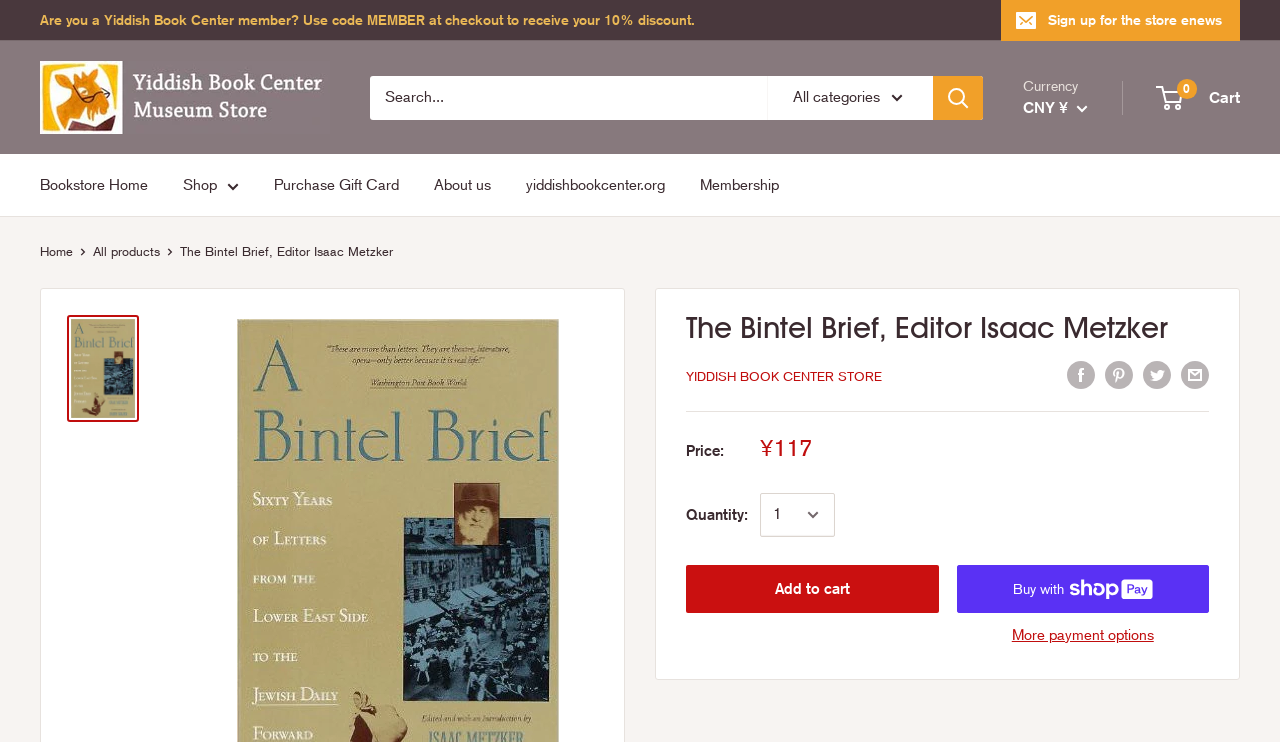Using the webpage screenshot, find the UI element described by Buy now with ShopPayBuy with. Provide the bounding box coordinates in the format (top-left x, top-left y, bottom-right x, bottom-right y), ensuring all values are floating point numbers between 0 and 1.

[0.747, 0.761, 0.945, 0.826]